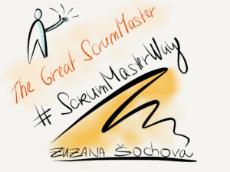Who is the author of the book?
Answer the question with a single word or phrase by looking at the picture.

Zuzana Šochova